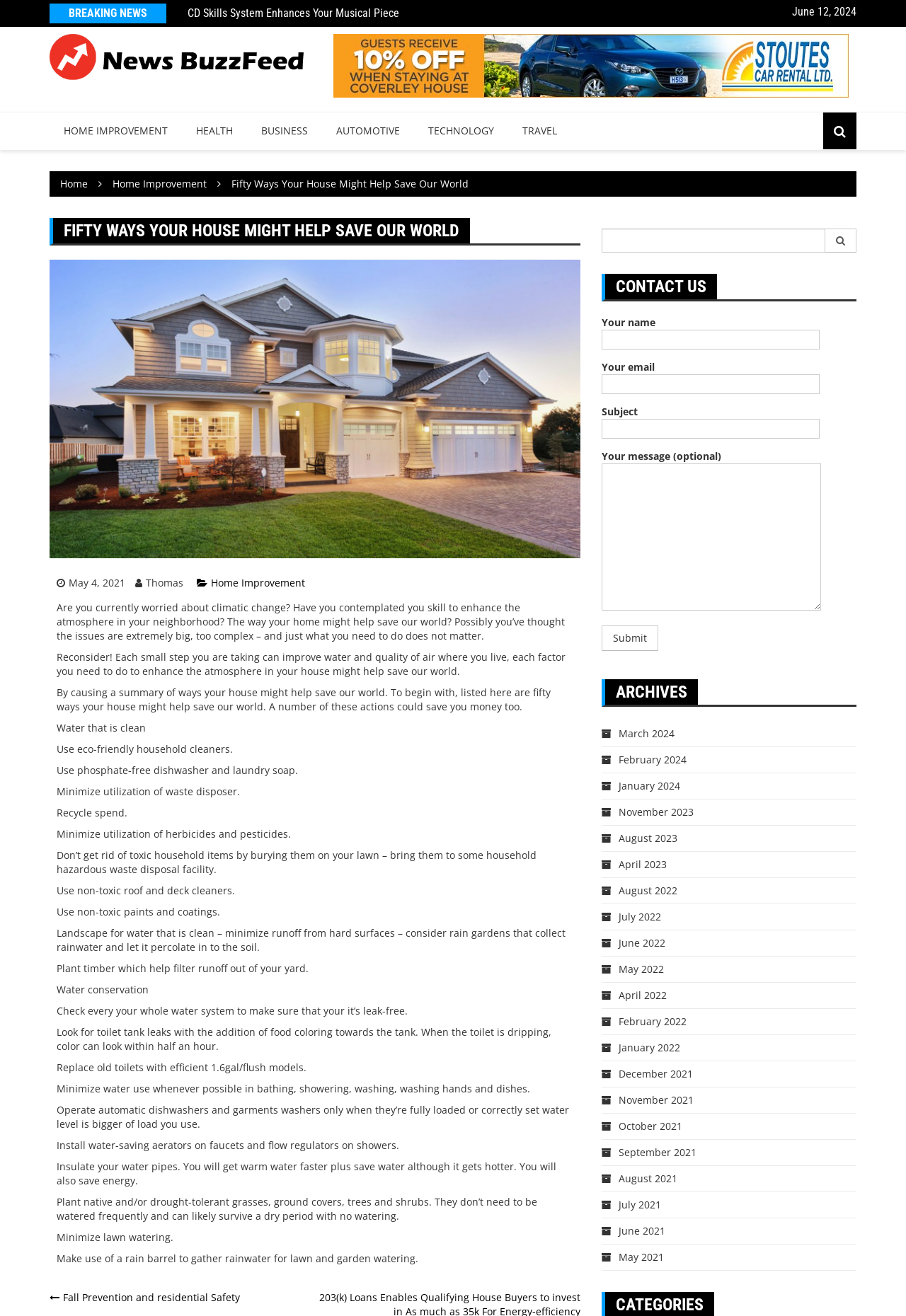Provide the bounding box coordinates of the HTML element this sentence describes: "parent_node: Search for: name="s"". The bounding box coordinates consist of four float numbers between 0 and 1, i.e., [left, top, right, bottom].

[0.664, 0.173, 0.911, 0.192]